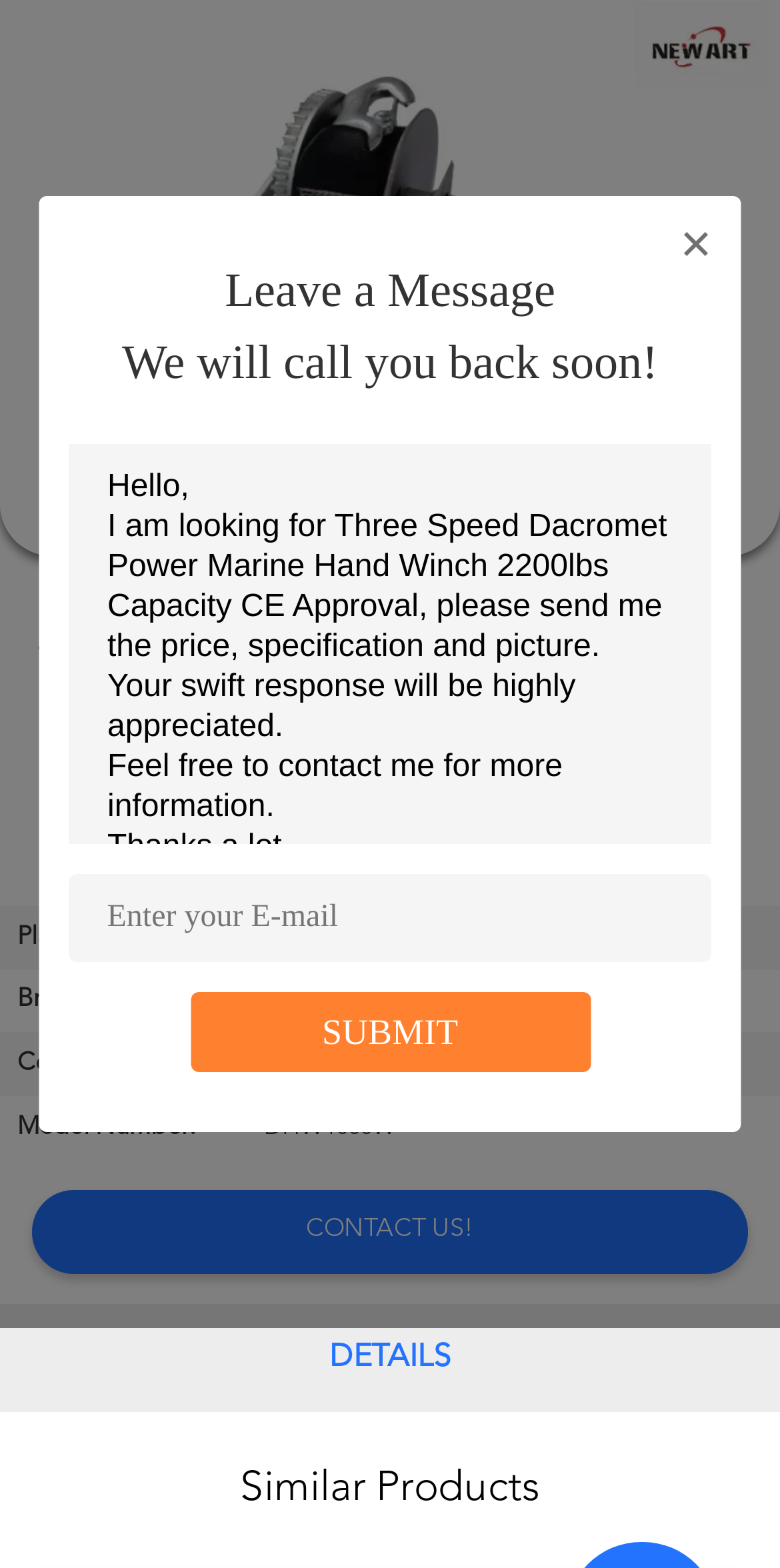Identify the bounding box coordinates of the section that should be clicked to achieve the task described: "Go to the home page".

[0.0, 0.102, 0.195, 0.134]